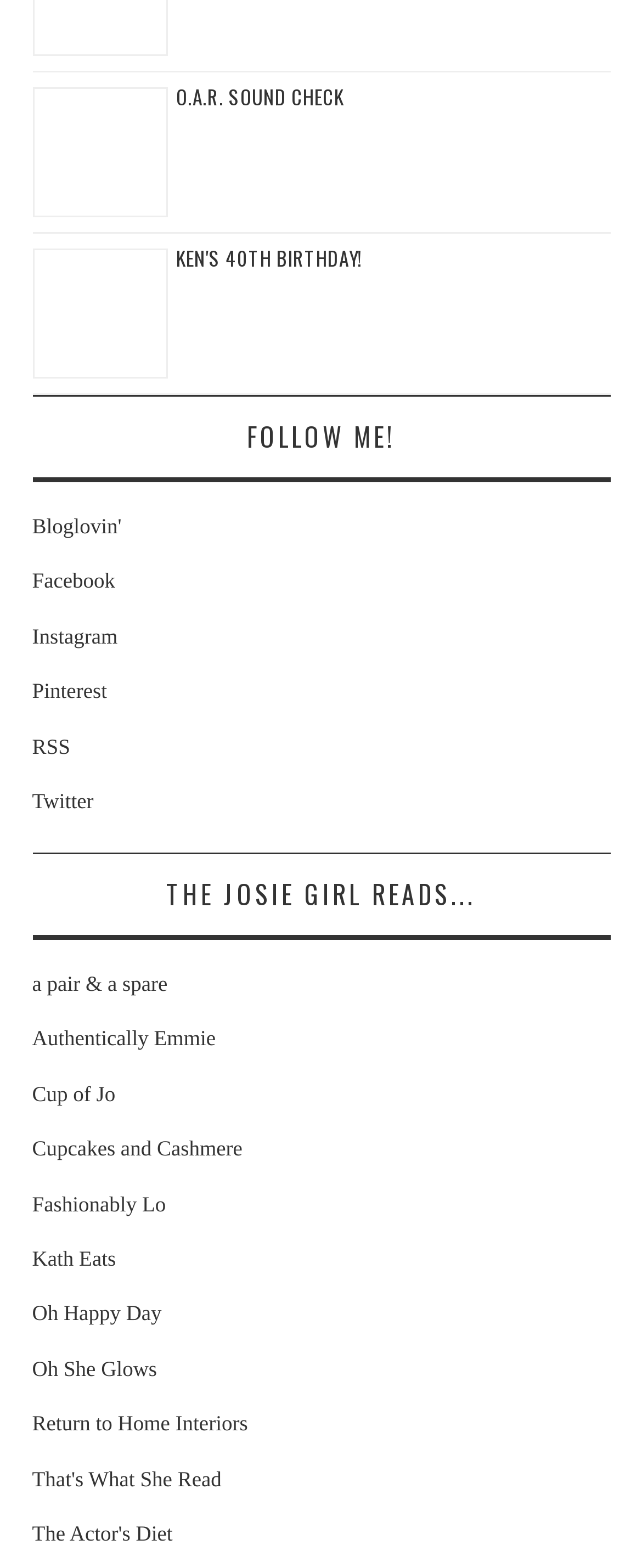Determine the bounding box coordinates in the format (top-left x, top-left y, bottom-right x, bottom-right y). Ensure all values are floating point numbers between 0 and 1. Identify the bounding box of the UI element described by: Staten Island

None